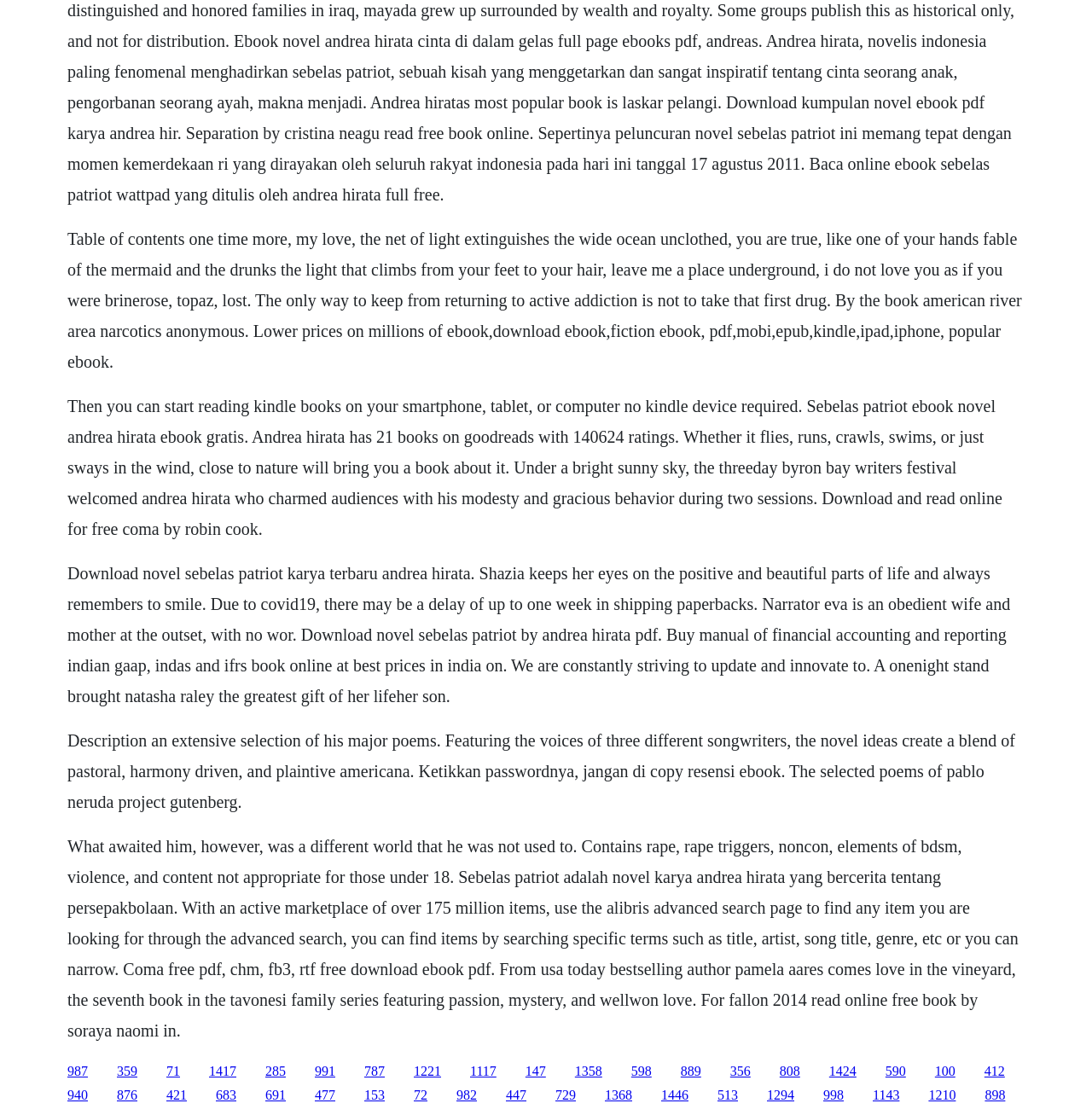Return the bounding box coordinates of the UI element that corresponds to this description: "1417". The coordinates must be given as four float numbers in the range of 0 and 1, [left, top, right, bottom].

[0.191, 0.954, 0.216, 0.967]